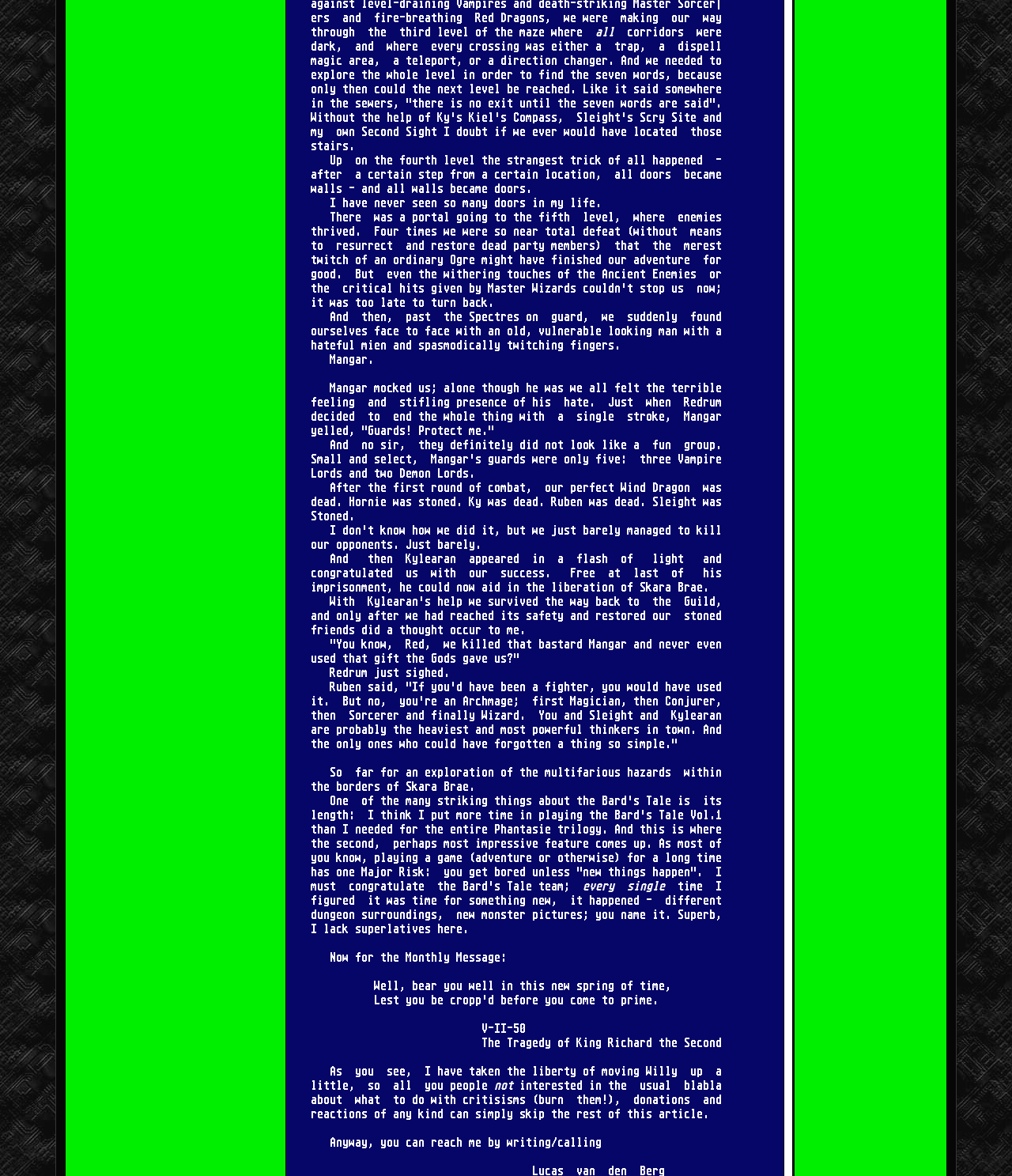What is the author's name? Based on the screenshot, please respond with a single word or phrase.

Lucas van den Berg